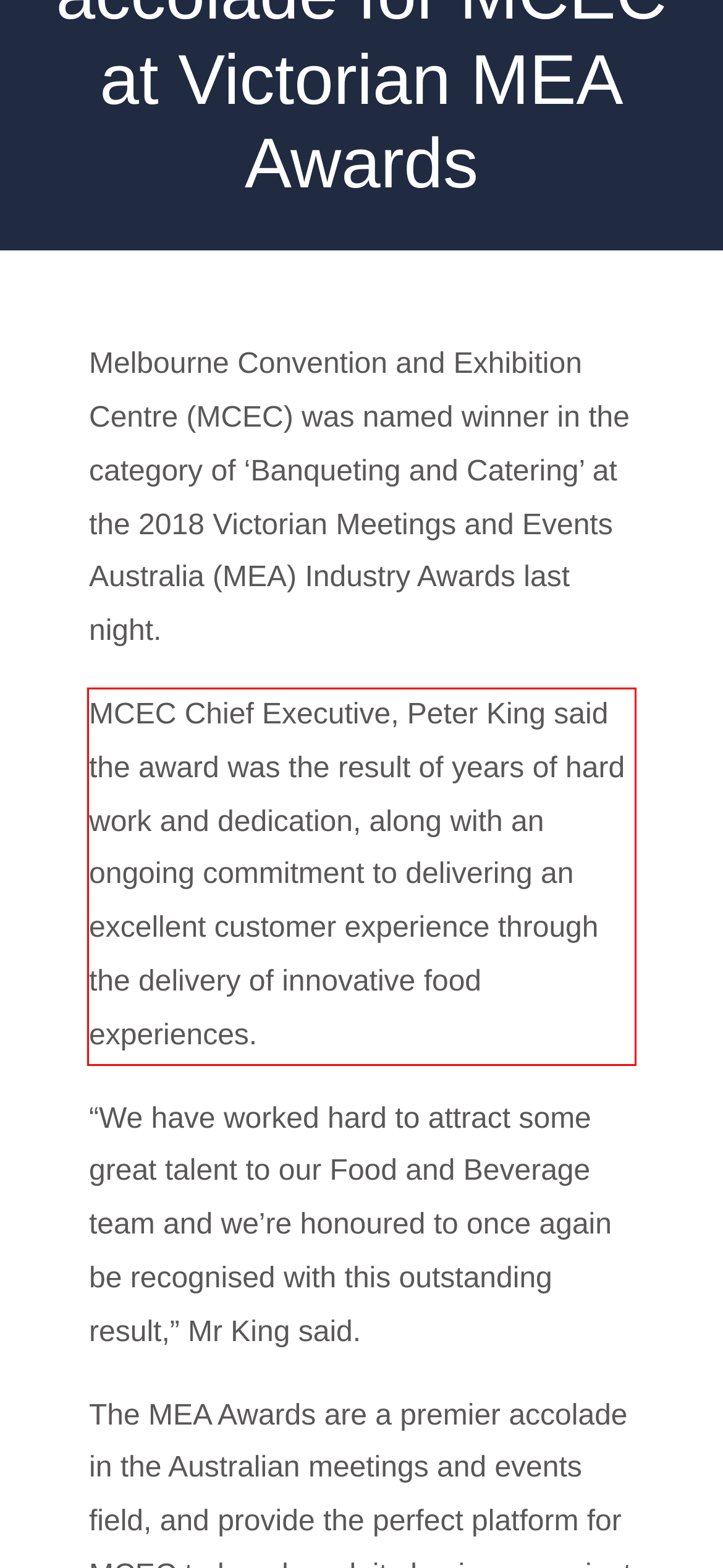Look at the provided screenshot of the webpage and perform OCR on the text within the red bounding box.

MCEC Chief Executive, Peter King said the award was the result of years of hard work and dedication, along with an ongoing commitment to delivering an excellent customer experience through the delivery of innovative food experiences.